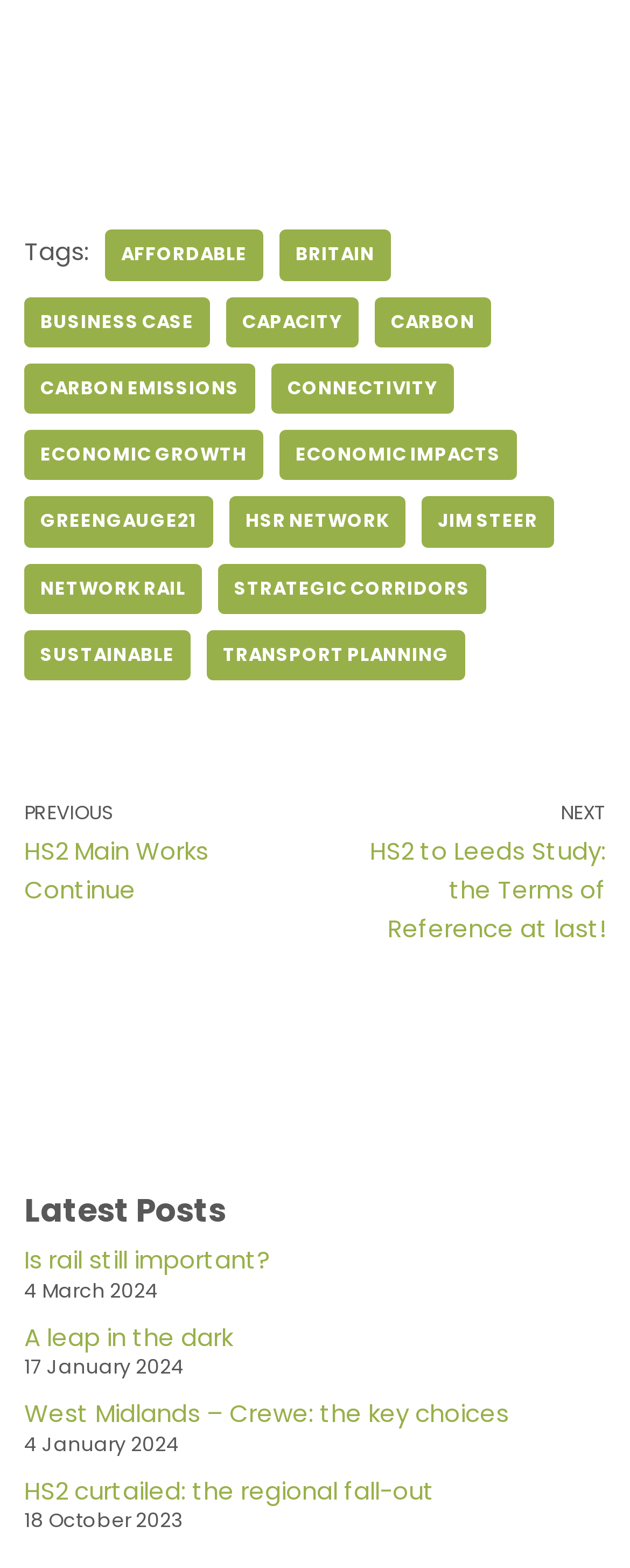What is the title of the latest post?
Answer the question using a single word or phrase, according to the image.

Is rail still important?